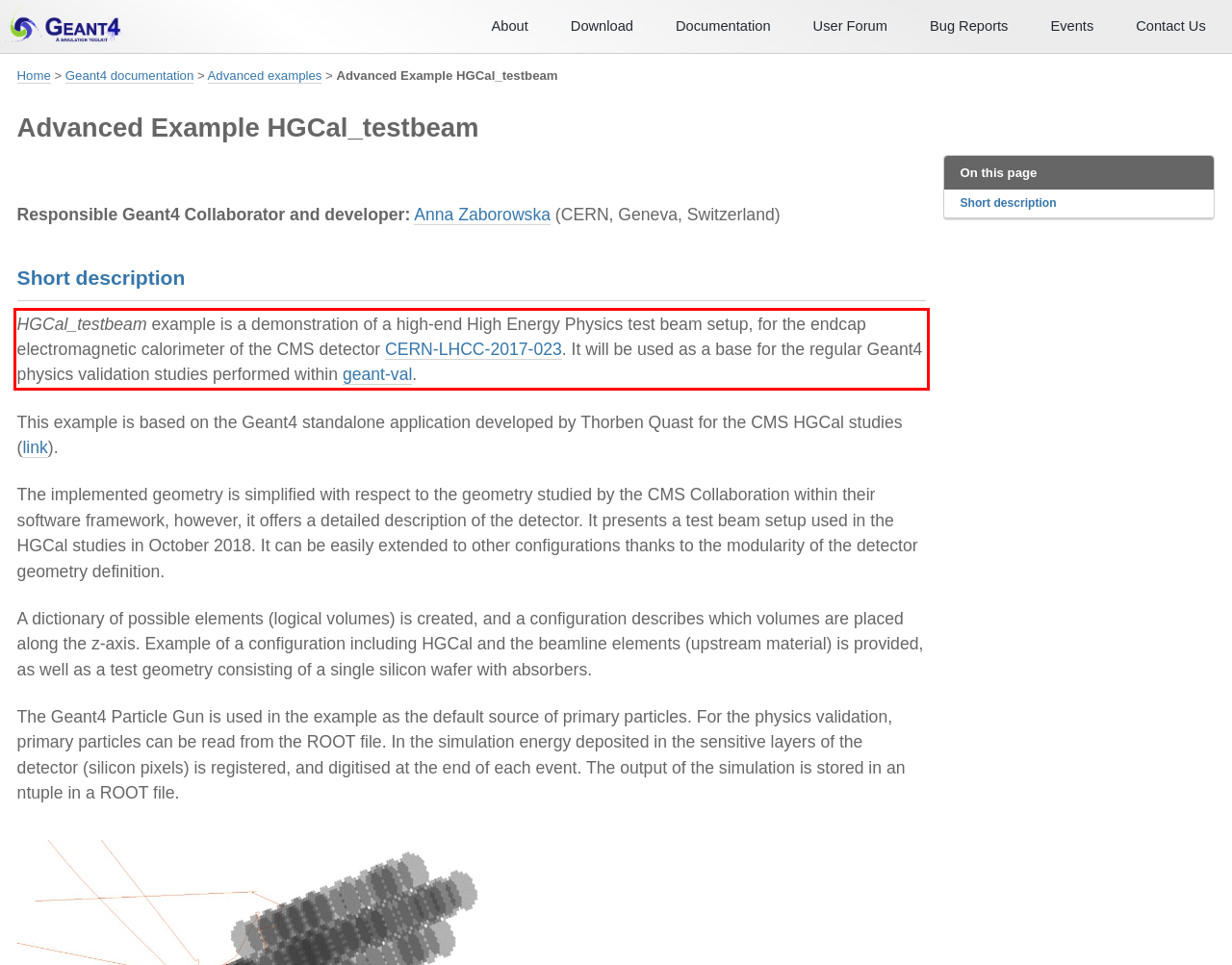Your task is to recognize and extract the text content from the UI element enclosed in the red bounding box on the webpage screenshot.

HGCal_testbeam example is a demonstration of a high-end High Energy Physics test beam setup, for the endcap electromagnetic calorimeter of the CMS detector CERN-LHCC-2017-023. It will be used as a base for the regular Geant4 physics validation studies performed within geant-val.